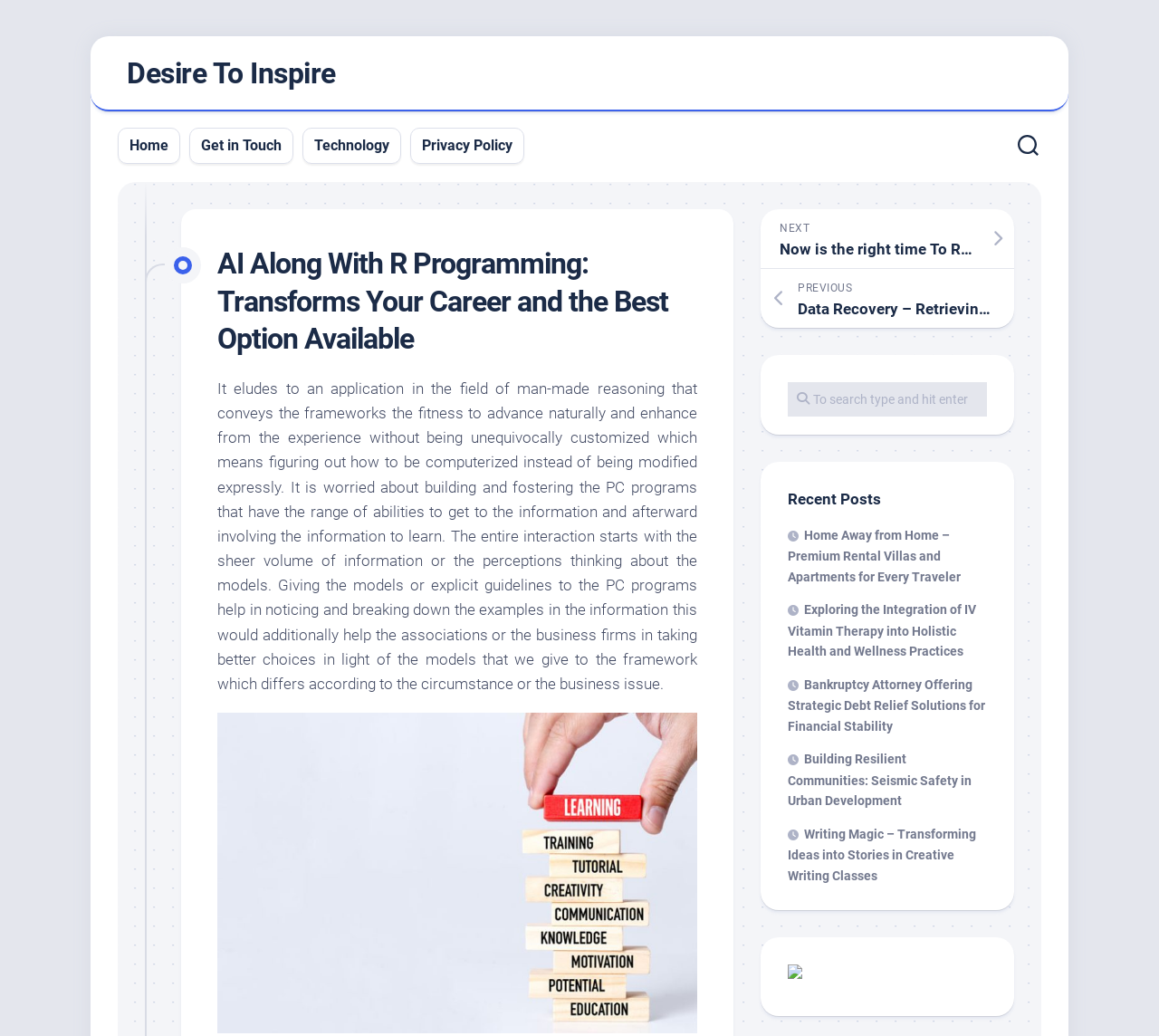Please provide a comprehensive response to the question below by analyzing the image: 
What is the title of the image at the bottom of the page?

The title of the image at the bottom of the page is 'Chief Learning Officer', which is evident from the OCR text associated with the image element.